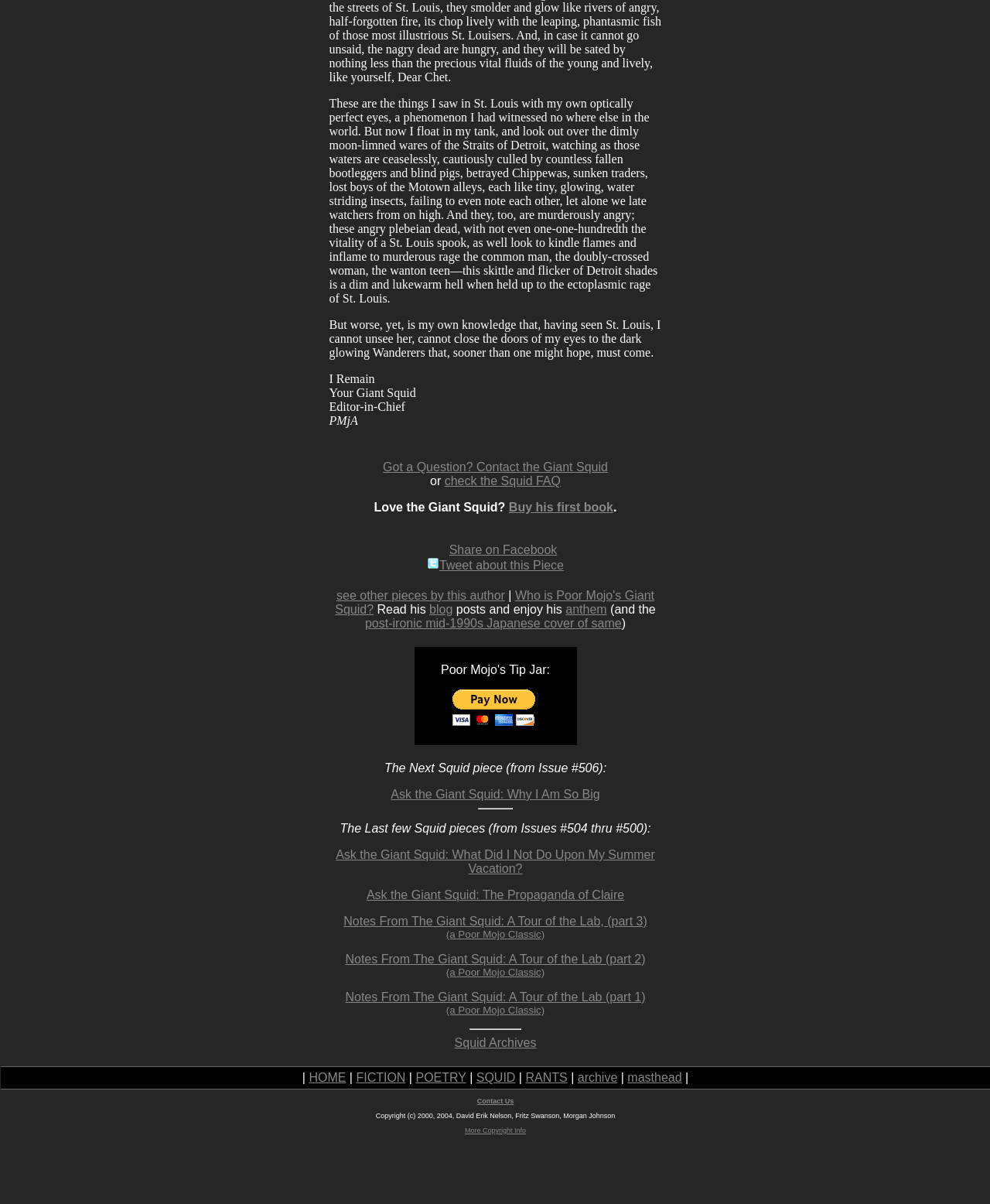Given the element description "More Copyright Info", identify the bounding box of the corresponding UI element.

[0.47, 0.936, 0.531, 0.942]